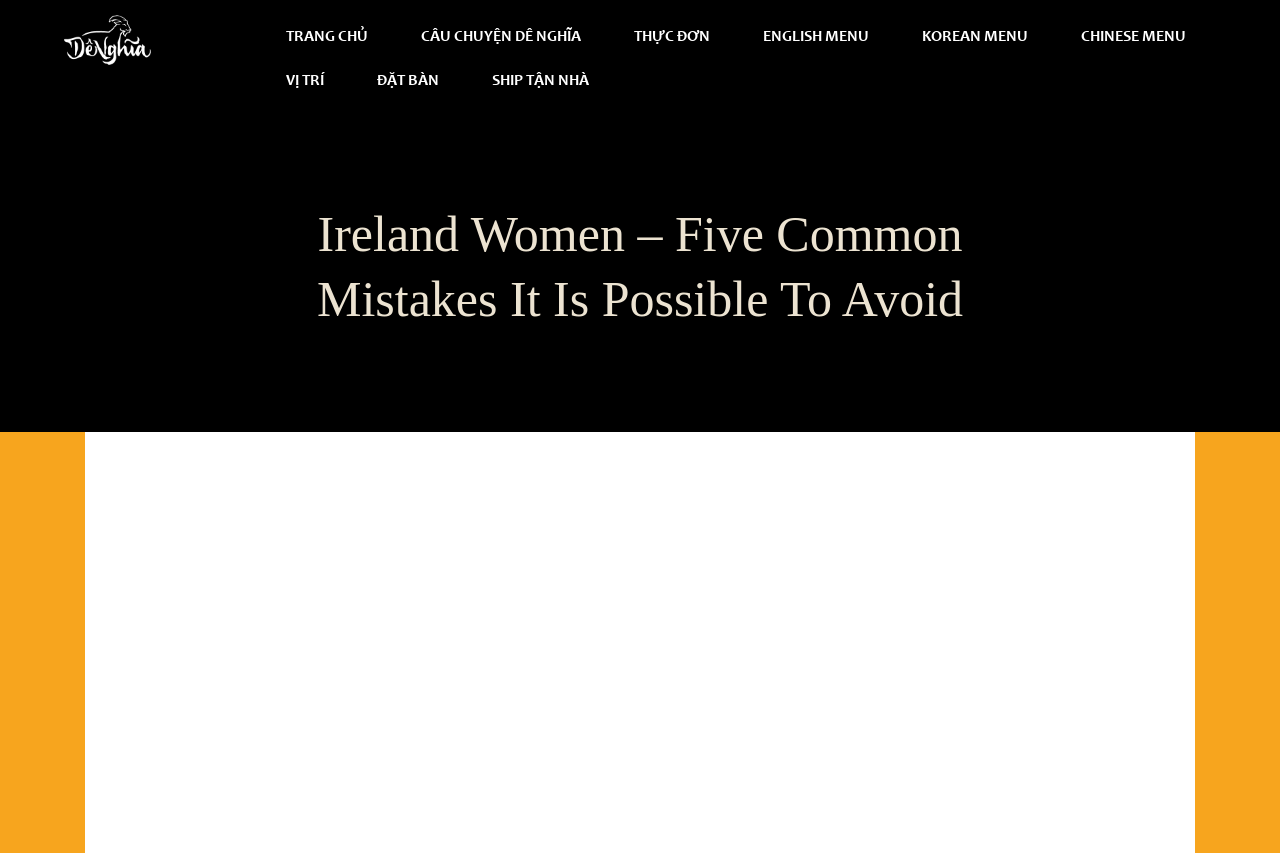Find and indicate the bounding box coordinates of the region you should select to follow the given instruction: "view câu chuyện dê nghĩa".

[0.329, 0.029, 0.454, 0.057]